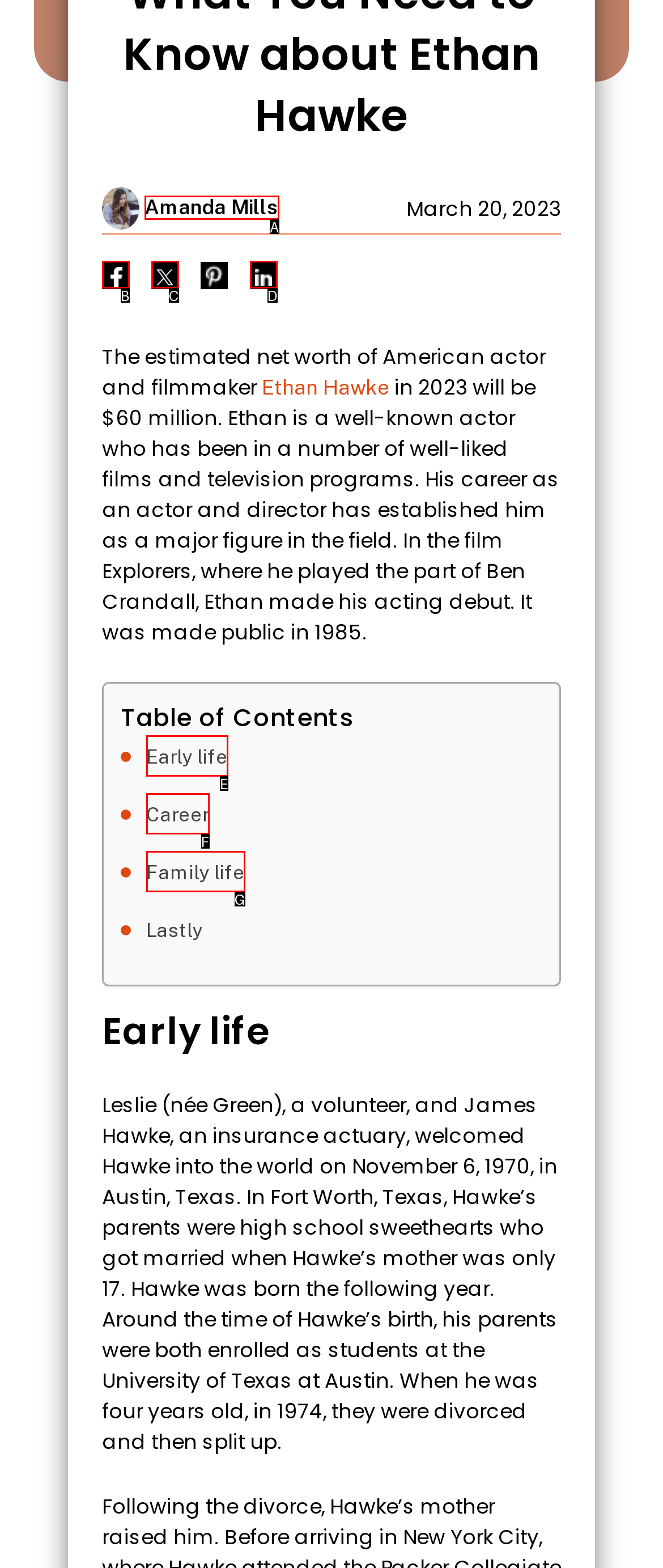Tell me which option best matches the description: Amanda Mills
Answer with the option's letter from the given choices directly.

A